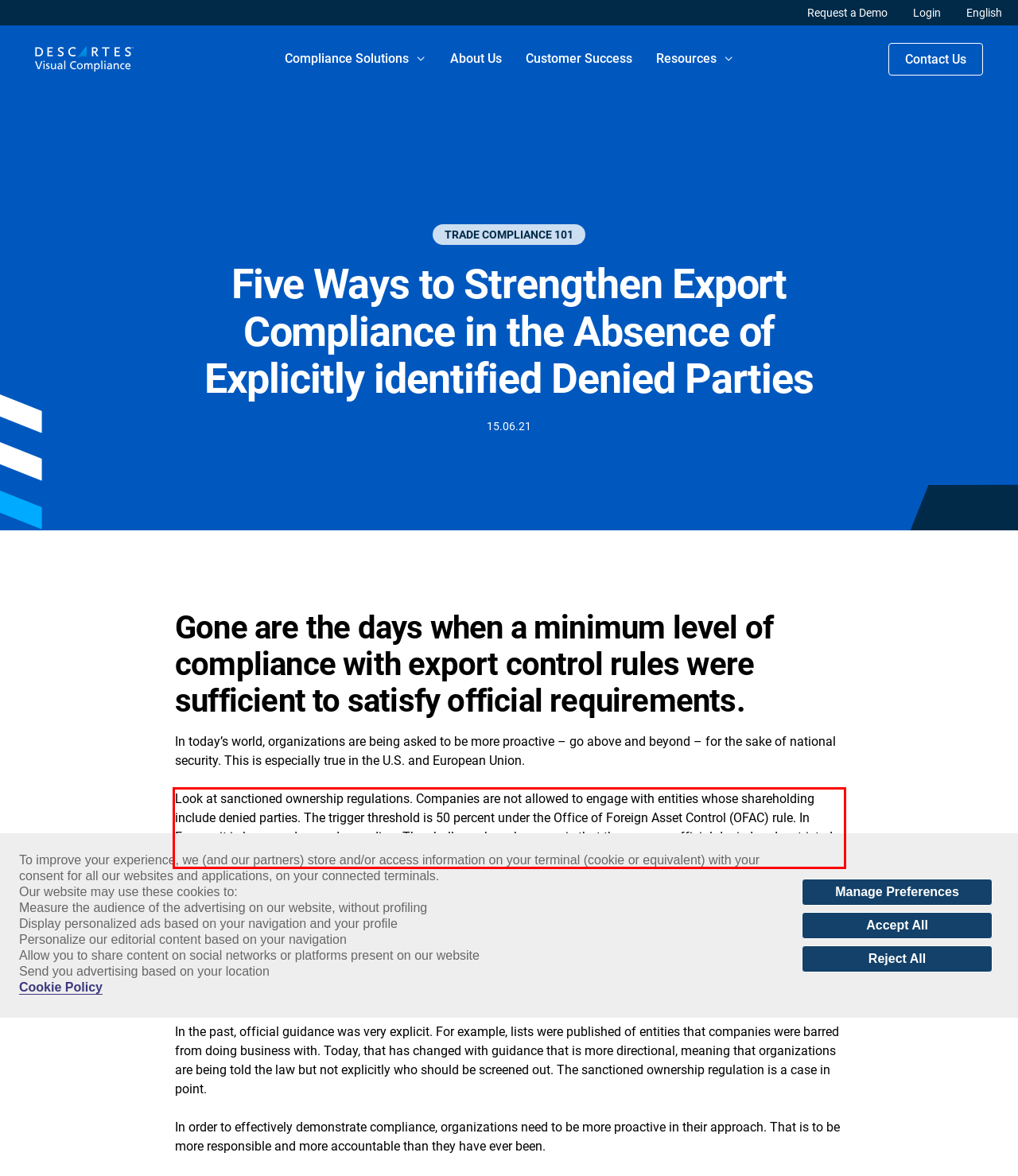Analyze the screenshot of the webpage that features a red bounding box and recognize the text content enclosed within this red bounding box.

Look at sanctioned ownership regulations. Companies are not allowed to engage with entities whose shareholding include denied parties. The trigger threshold is 50 percent under the Office of Foreign Asset Control (OFAC) rule. In Europe, it is lower and more demanding. The challenge here, however, is that there are no official denied and restricted parties lists to screen against.